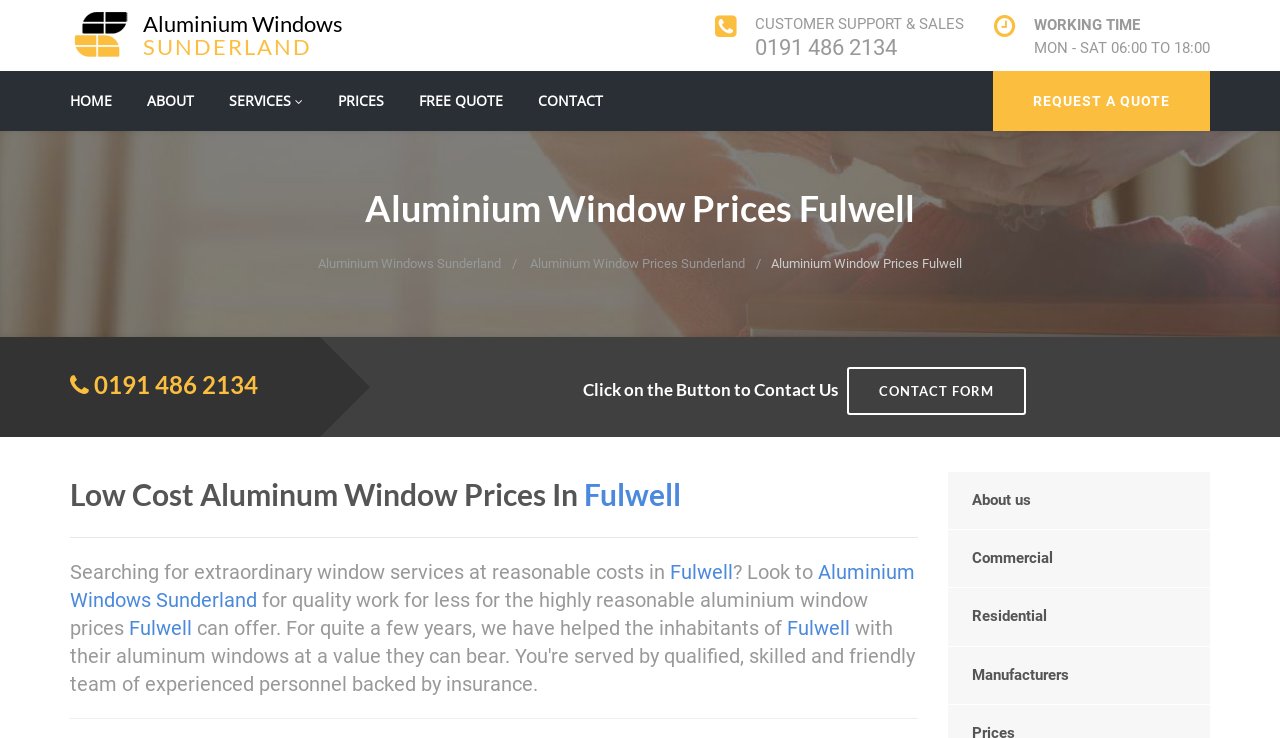How can I contact the company?
Based on the image, give a one-word or short phrase answer.

Click on the Button to Contact Us